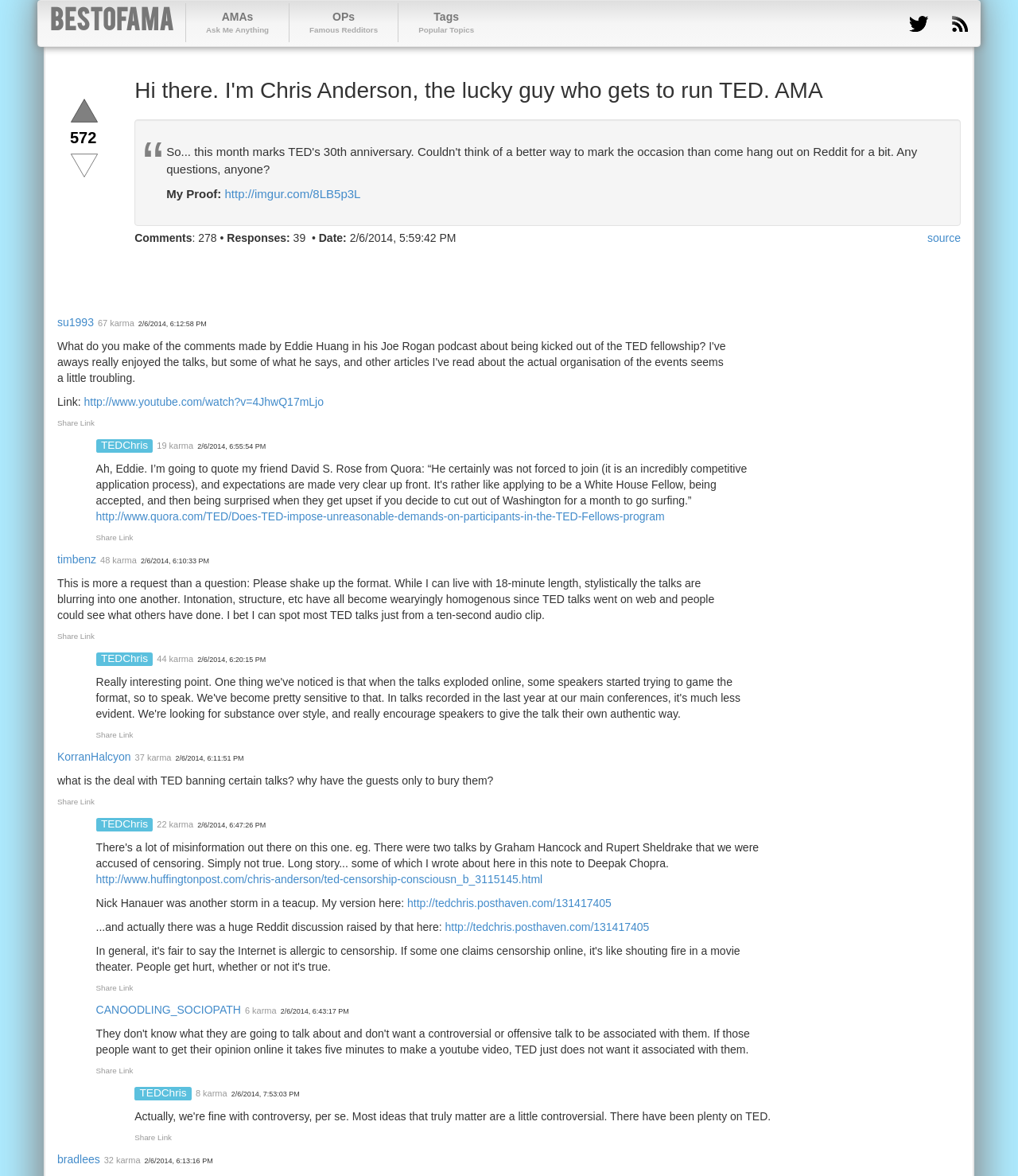Please pinpoint the bounding box coordinates for the region I should click to adhere to this instruction: "View the comment by 'su1993'".

[0.056, 0.269, 0.092, 0.28]